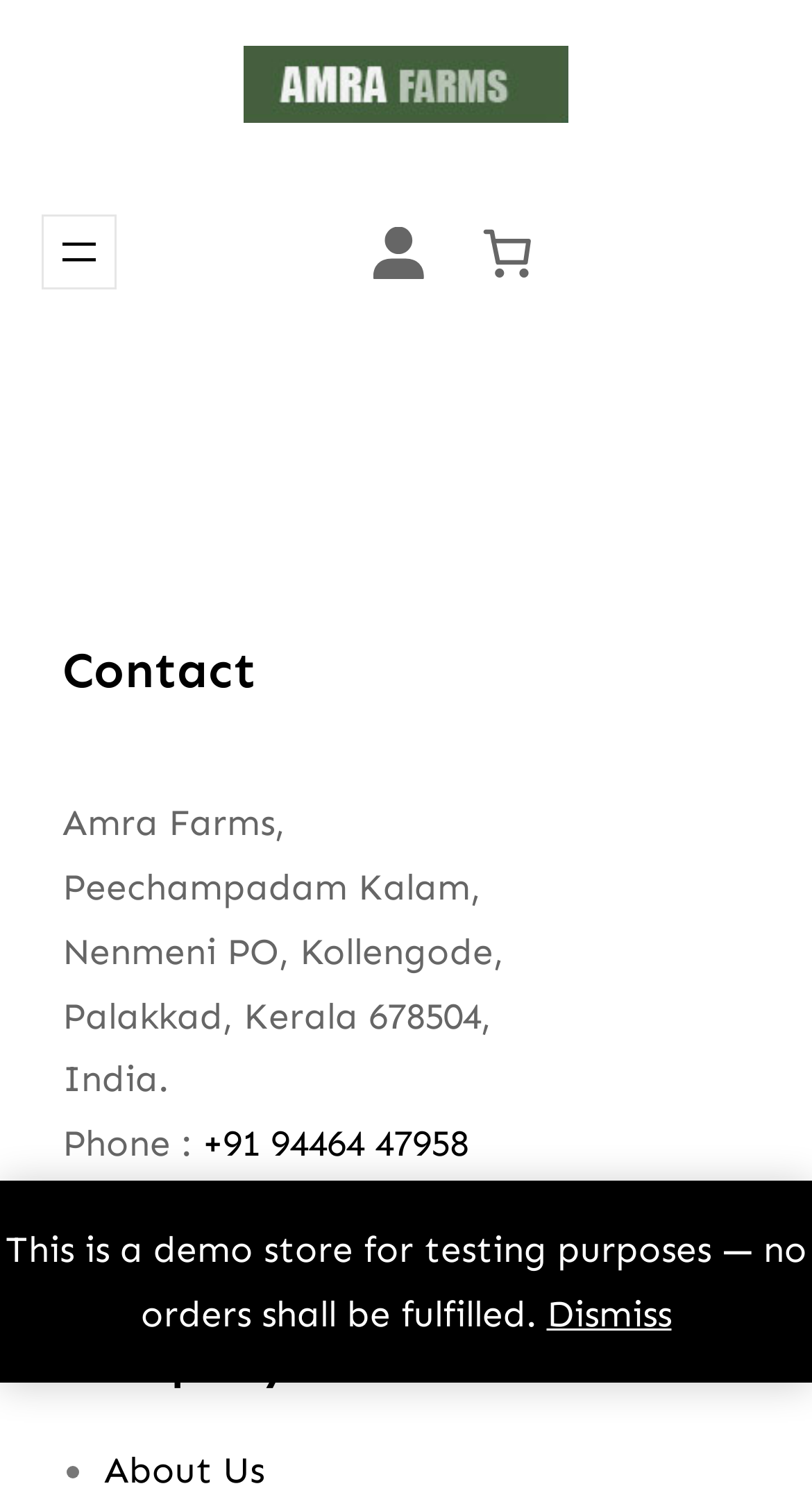What is the total price in the cart?
Your answer should be a single word or phrase derived from the screenshot.

₹0.00